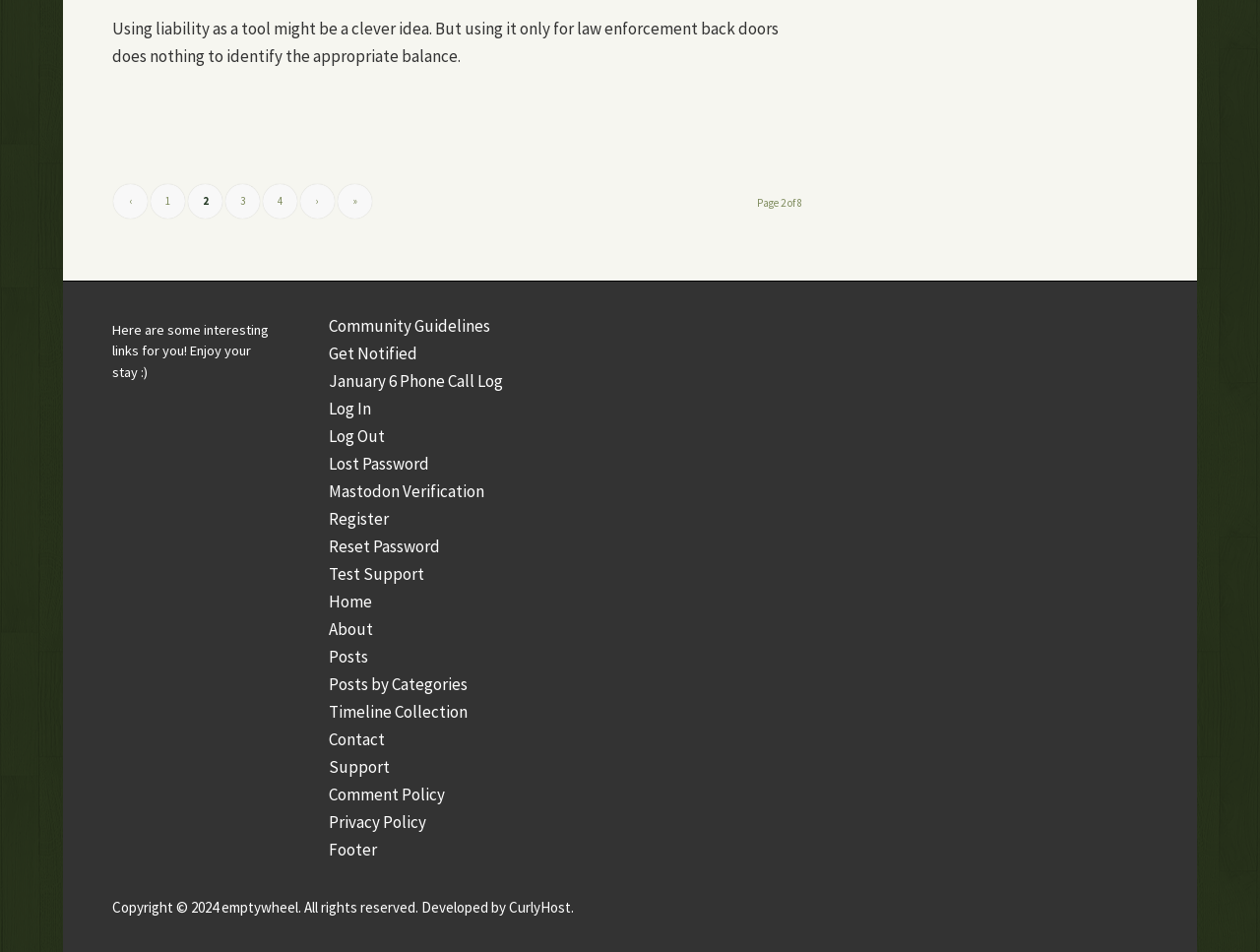Please answer the following question using a single word or phrase: 
How many links are there in the pagination section?

5